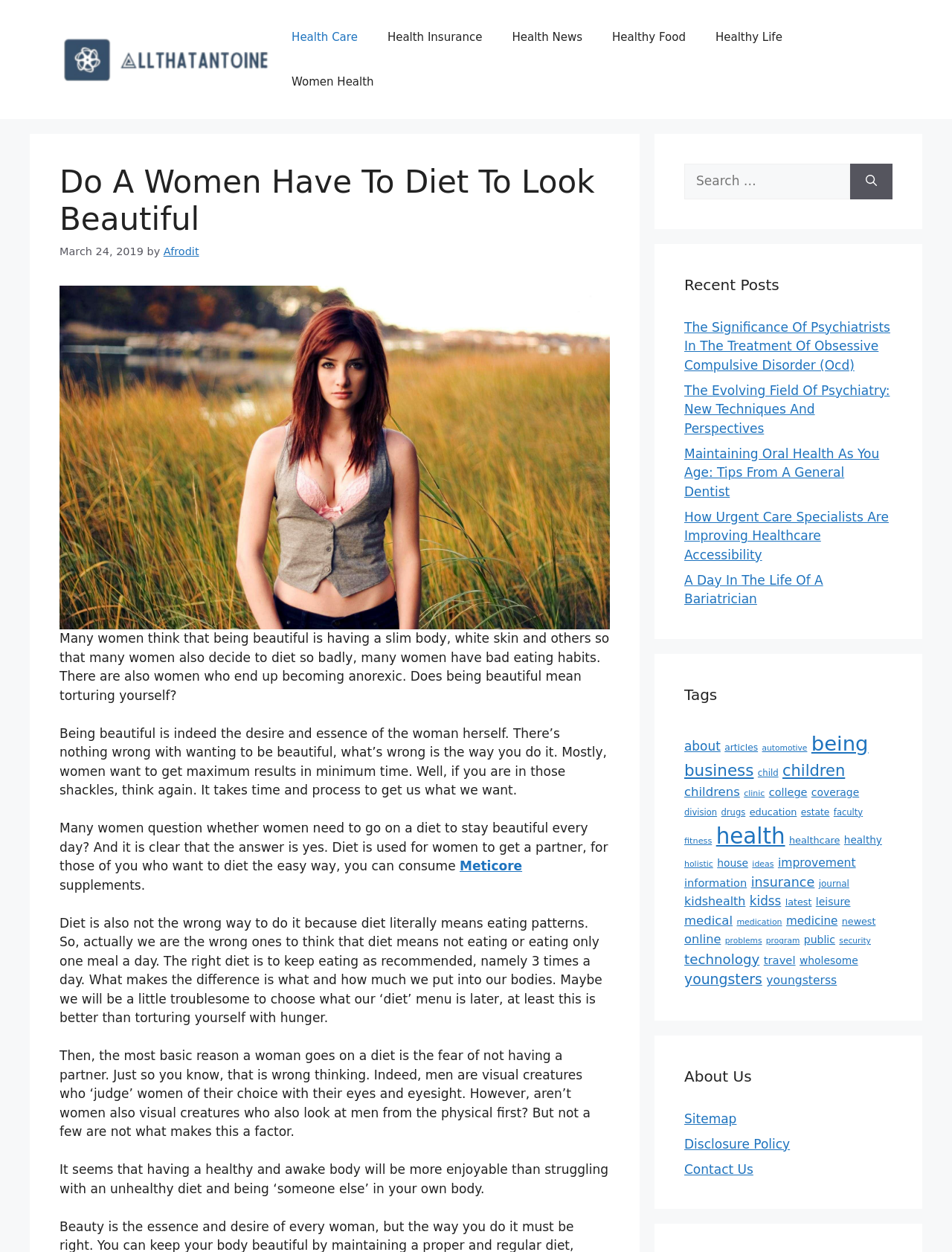What is the purpose of dieting according to the article?
Please provide a comprehensive answer based on the visual information in the image.

According to the article, one of the reasons women diet is to get a partner, but the author argues that this is a wrong thinking and that men also look at women's physical appearance.